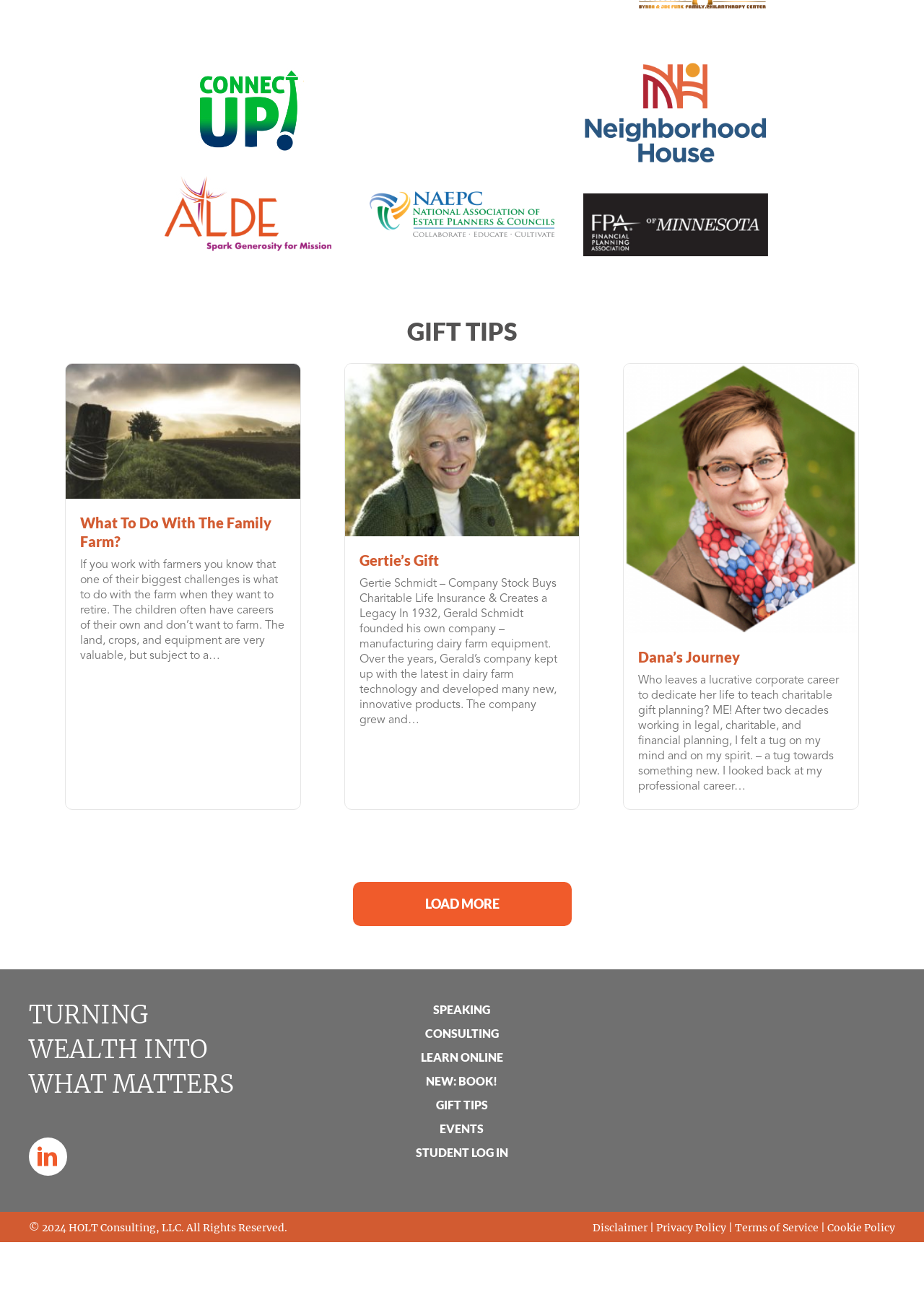Refer to the screenshot and answer the following question in detail:
What is the purpose of the 'LOAD MORE' button?

Based on the position and context of the 'LOAD MORE' button, I infer that its purpose is to load more content, such as additional articles or stories, when clicked.